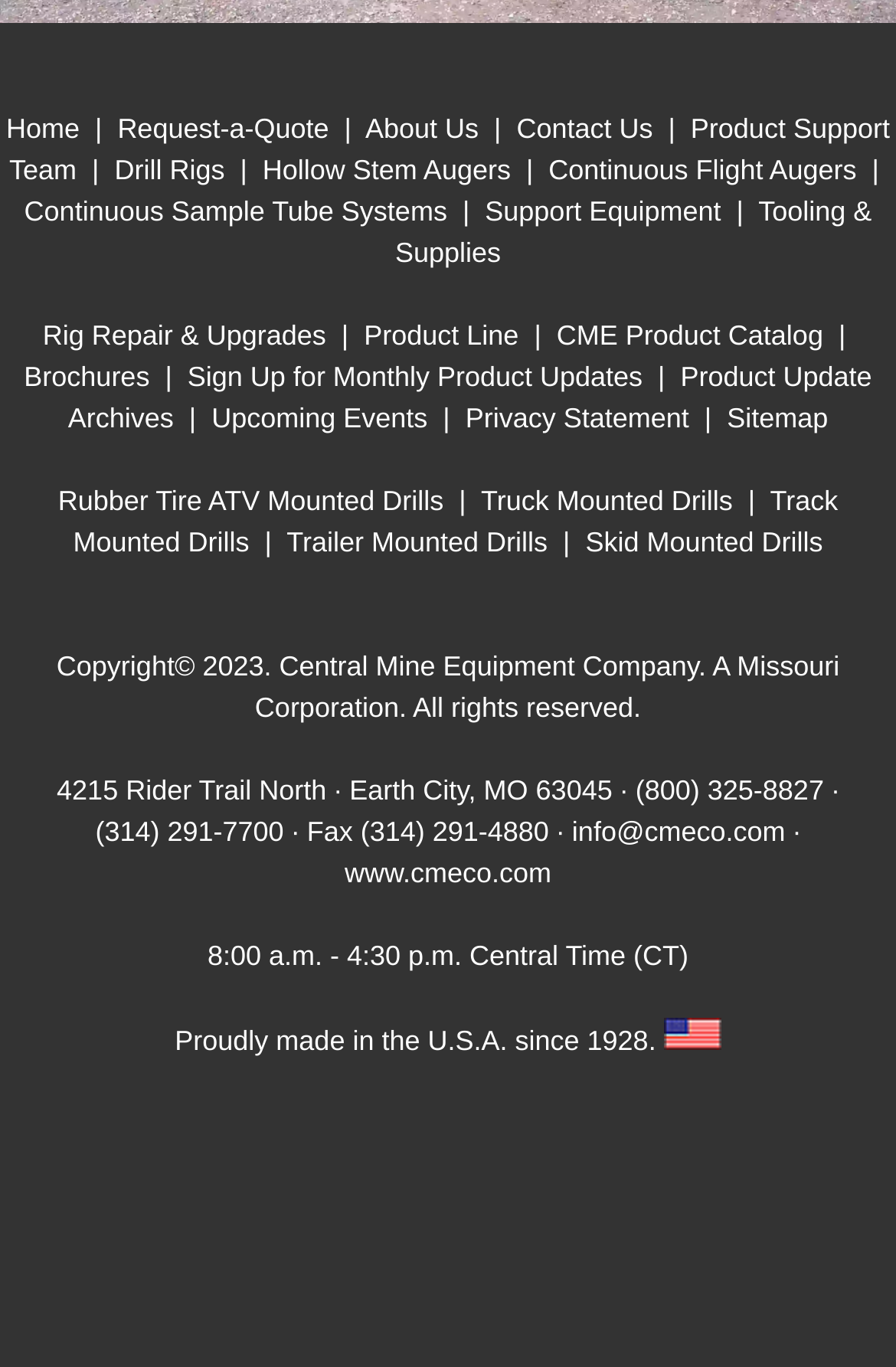Refer to the image and provide an in-depth answer to the question: 
What is the phone number for fax?

I found the fax phone number by looking at the contact information section at the bottom of the webpage, which lists the fax number as '(314) 291-4880'.